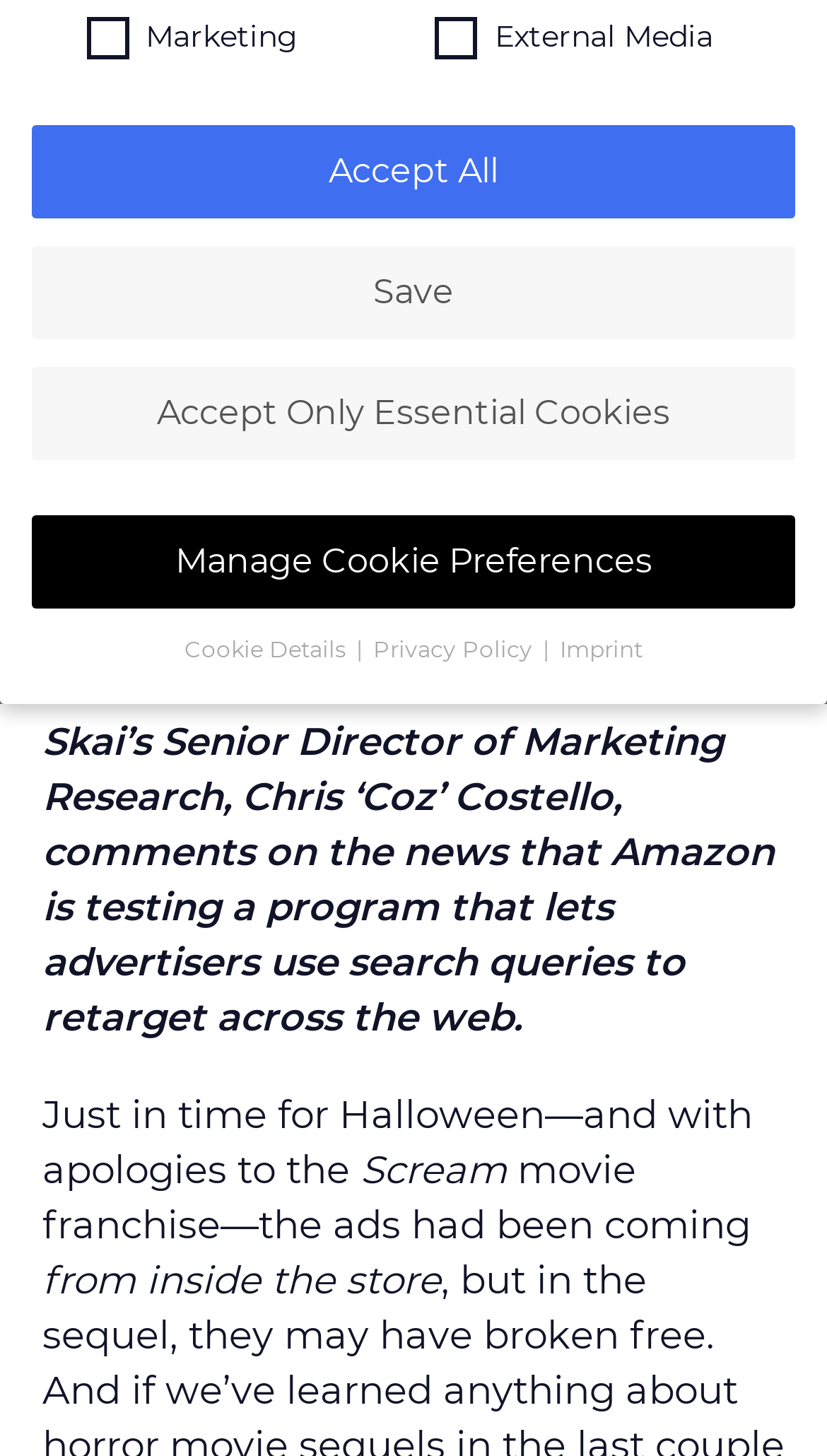Predict the bounding box for the UI component with the following description: "Contact | Imprint".

None